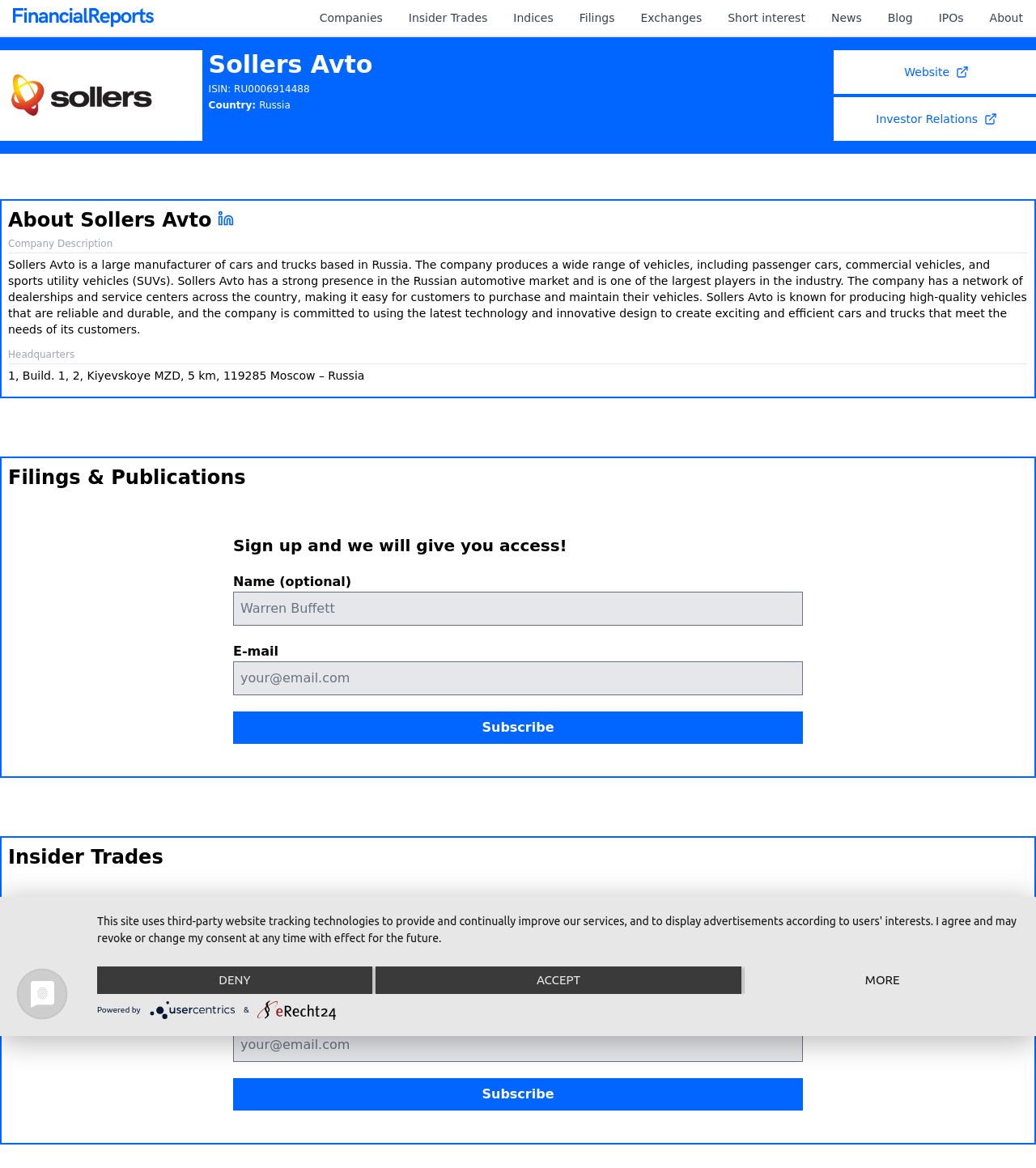Explain the webpage in detail.

The webpage is dedicated to Investor Relations for Sollers Avto, a Russian-based manufacturer of cars and trucks. At the top left corner, there is a FinancialReports logo, accompanied by a Sollers Avto logo. Below these logos, there are nine navigation links, including "Companies", "Insider Trades", "Indices", "Filings", "Exchanges", "Short interest", "News", "Blog", and "IPOs", which are evenly spaced and aligned horizontally.

On the top right side, there is a heading "Sollers Avto" followed by the company's ISIN number and country of origin, Russia. Below this, there are two links, "Website" and "Investor Relations", each accompanied by a small icon.

The main content of the webpage is divided into several sections. The first section is about the company description, which provides an overview of Sollers Avto's business, including its product range and market presence. This section is followed by a horizontal separator line.

The next section is about the company's headquarters, which provides the address of the company's Moscow office. This section is also followed by a horizontal separator line.

The following section is titled "Filings & Publications" and appears to be a call-to-action section, encouraging users to sign up for access to the company's filings and publications. This section includes input fields for name and email, as well as a subscribe button.

Below this section, there is another section titled "Insider Trades", which appears to be similar to the previous section, with a call-to-action to sign up for access to insider trades information.

At the bottom of the webpage, there is a notification banner that informs users about the website's use of third-party tracking technologies and provides options to accept, deny, or learn more about the website's privacy policy.